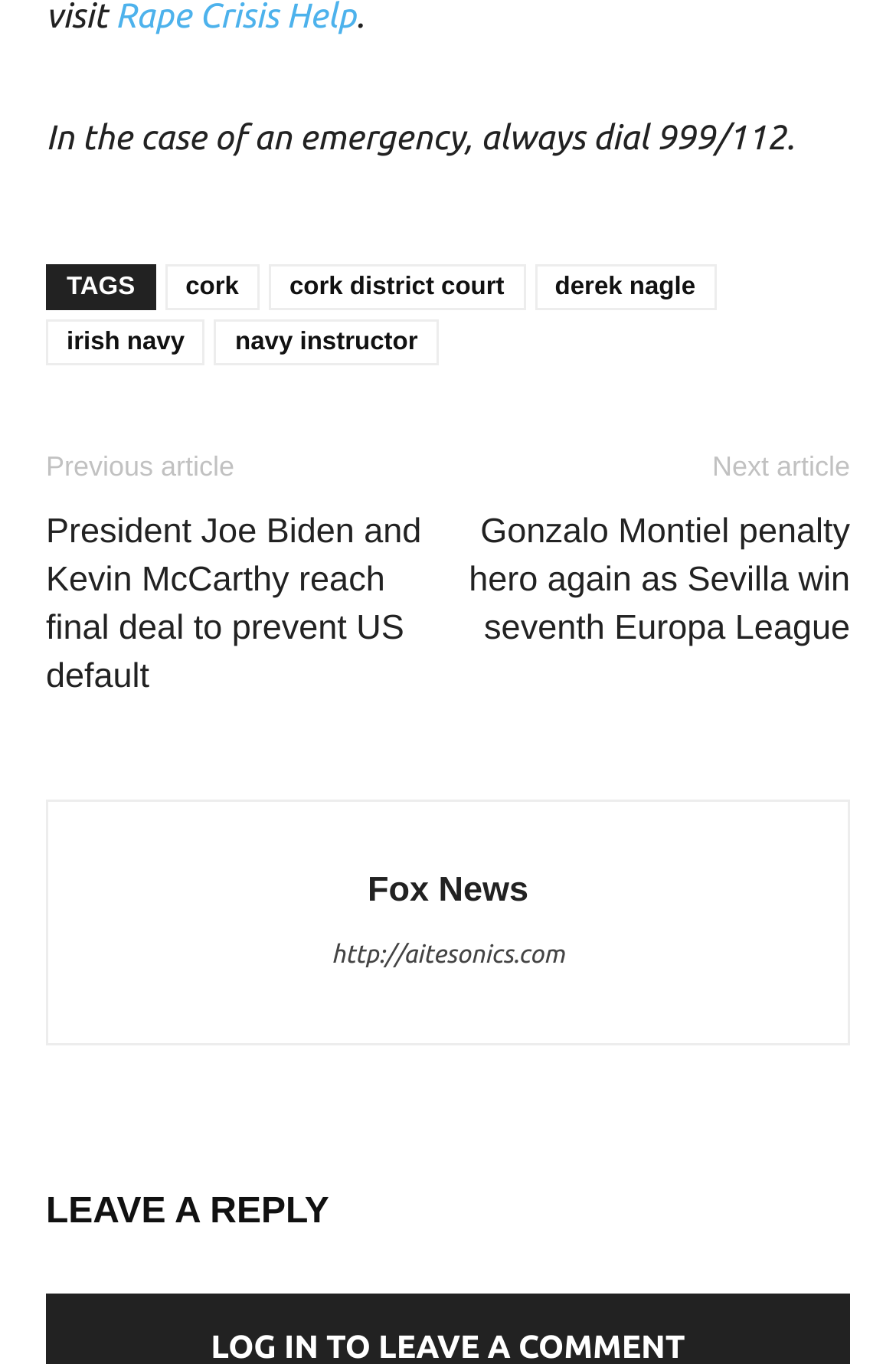Using the format (top-left x, top-left y, bottom-right x, bottom-right y), provide the bounding box coordinates for the described UI element. All values should be floating point numbers between 0 and 1: cork

[0.184, 0.193, 0.29, 0.227]